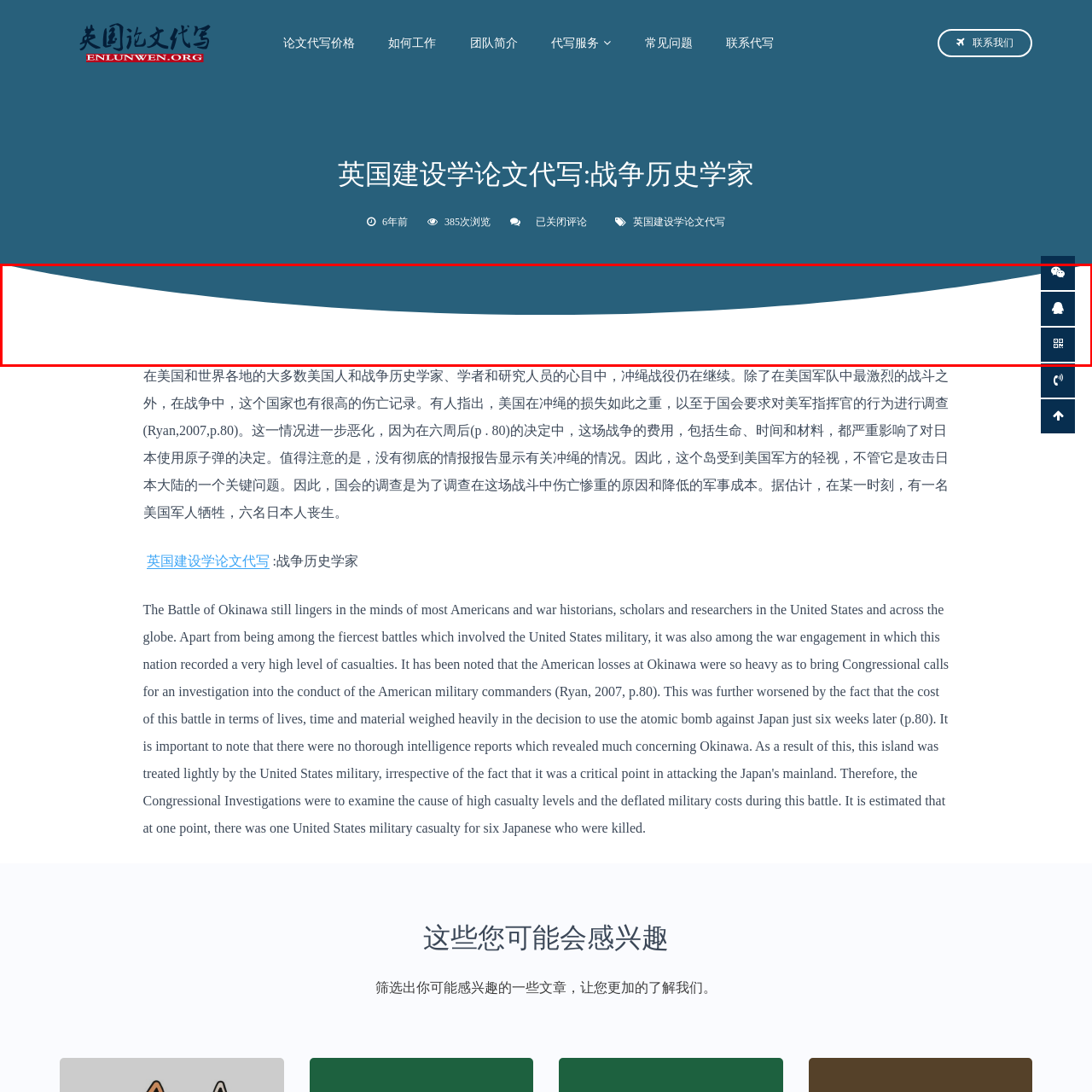Give an elaborate description of the visual elements within the red-outlined box.

The image appears to belong to a webpage titled "英国建设学论文代写:战争历史学家," which translates to "UK Construction Academic Paper Writing: War Historians." It seems to be part of a broader discussion concerning the historical analysis of war, particularly focusing on the Battle of Okinawa and its implications on American military decisions.

In this context, the image may serve as a visual representation complementing the text that discusses the significant losses incurred during the Battle of Okinawa and the subsequent inquiry by Congress into military conduct. It highlights the heavy human cost and strategic considerations of the battle, revealing the complexity of wartime decisions and their long-lasting effects on military history and policy.

The layout surrounding the image includes various links and texts, suggesting that it is positioned within an article aimed at students seeking writing assistance or further academic insights into wartime studies.